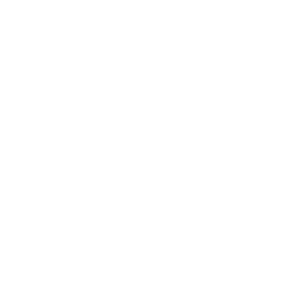Give an elaborate caption for the image.

The image showcases a scenic view of the Virginia countryside, a serene landscape that exemplifies the natural beauty of the region. Lush greenery stretches across rolling hills underneath a vibrant blue sky. This beautifully captured moment invites viewers to experience the tranquility and charm of Virginia, perfectly aligning with the ethos of travel that enriches our lives. It serves as an inspiring reminder of the magical experiences that await those willing to venture into the great outdoors. This visual is part of a broader collection aimed at encouraging exploration and appreciation of diverse landscapes.